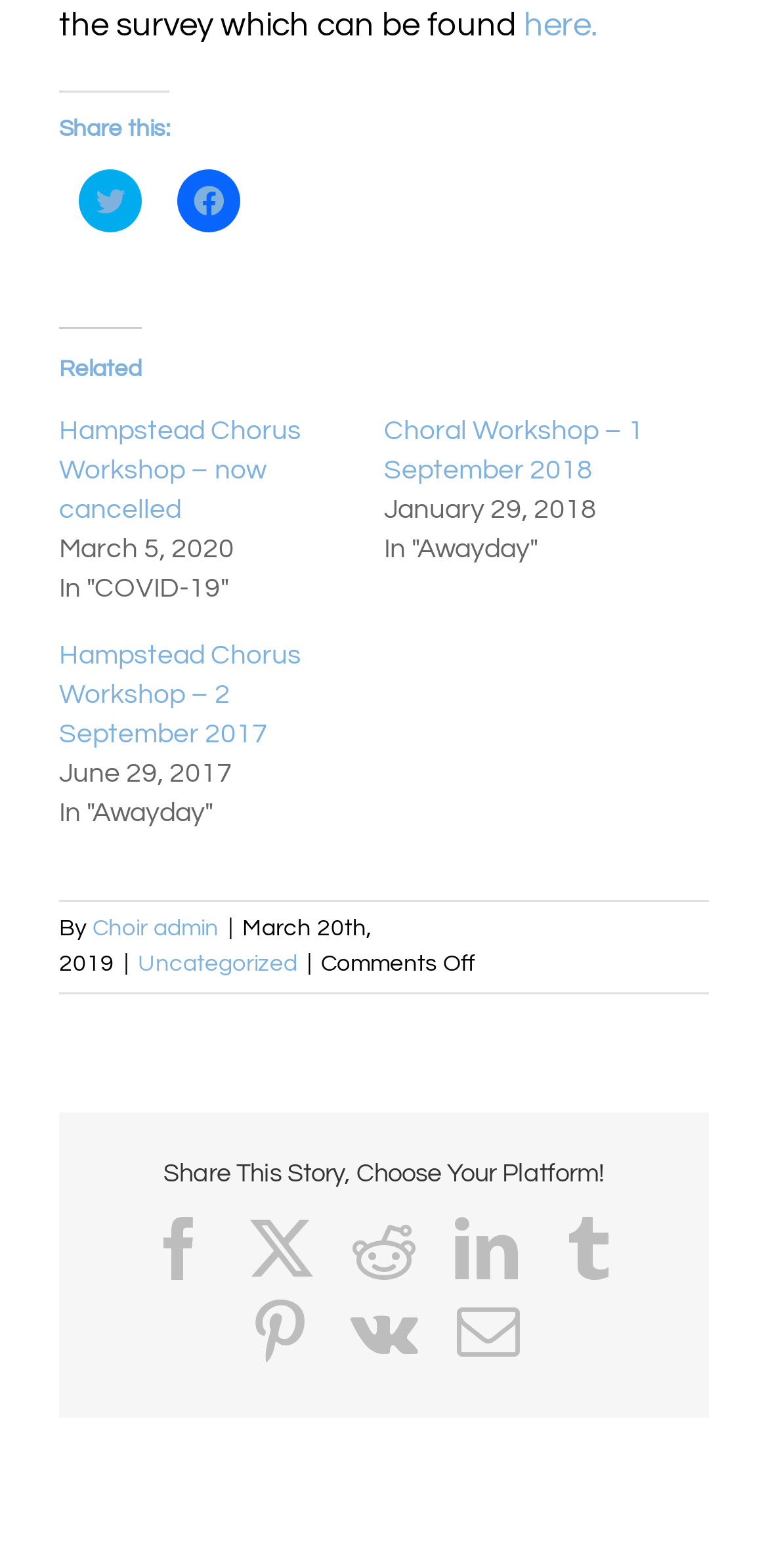Use a single word or phrase to answer the question: What is the category of the article?

Uncategorized